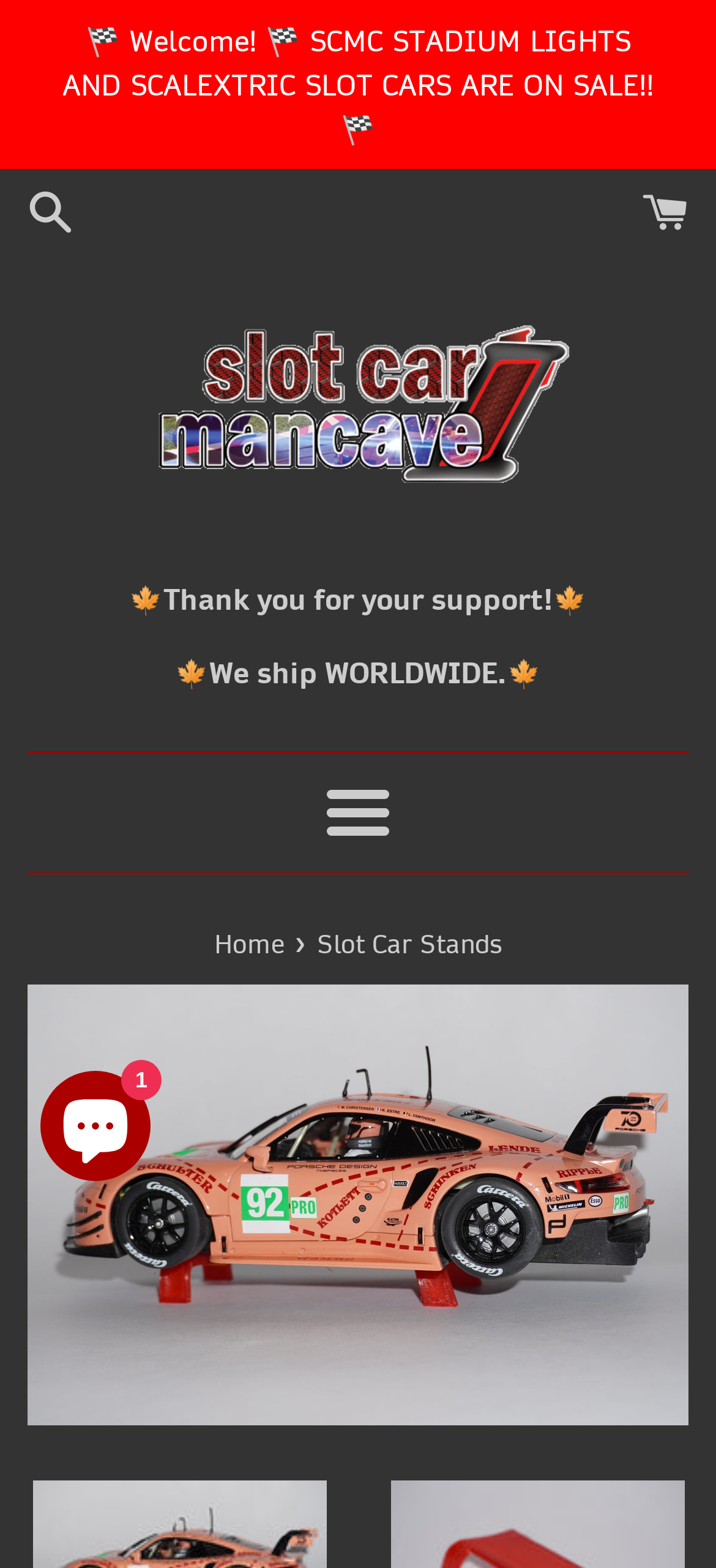Find the bounding box coordinates for the HTML element specified by: "alt="Slot Car Mancave Logo"".

[0.179, 0.186, 0.821, 0.332]